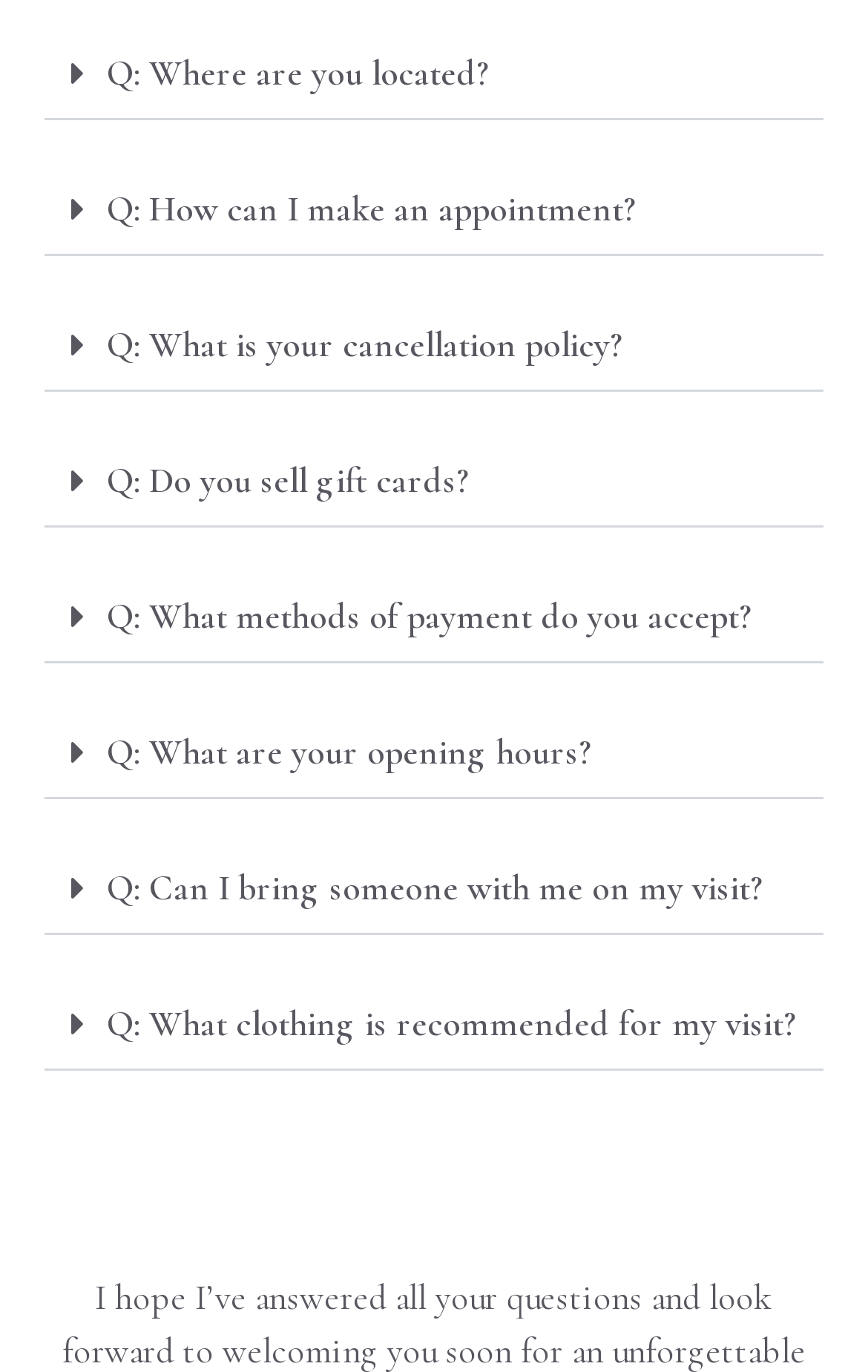Show the bounding box coordinates for the element that needs to be clicked to execute the following instruction: "Read 'Q: What are your opening hours?'". Provide the coordinates in the form of four float numbers between 0 and 1, i.e., [left, top, right, bottom].

[0.051, 0.516, 0.949, 0.583]